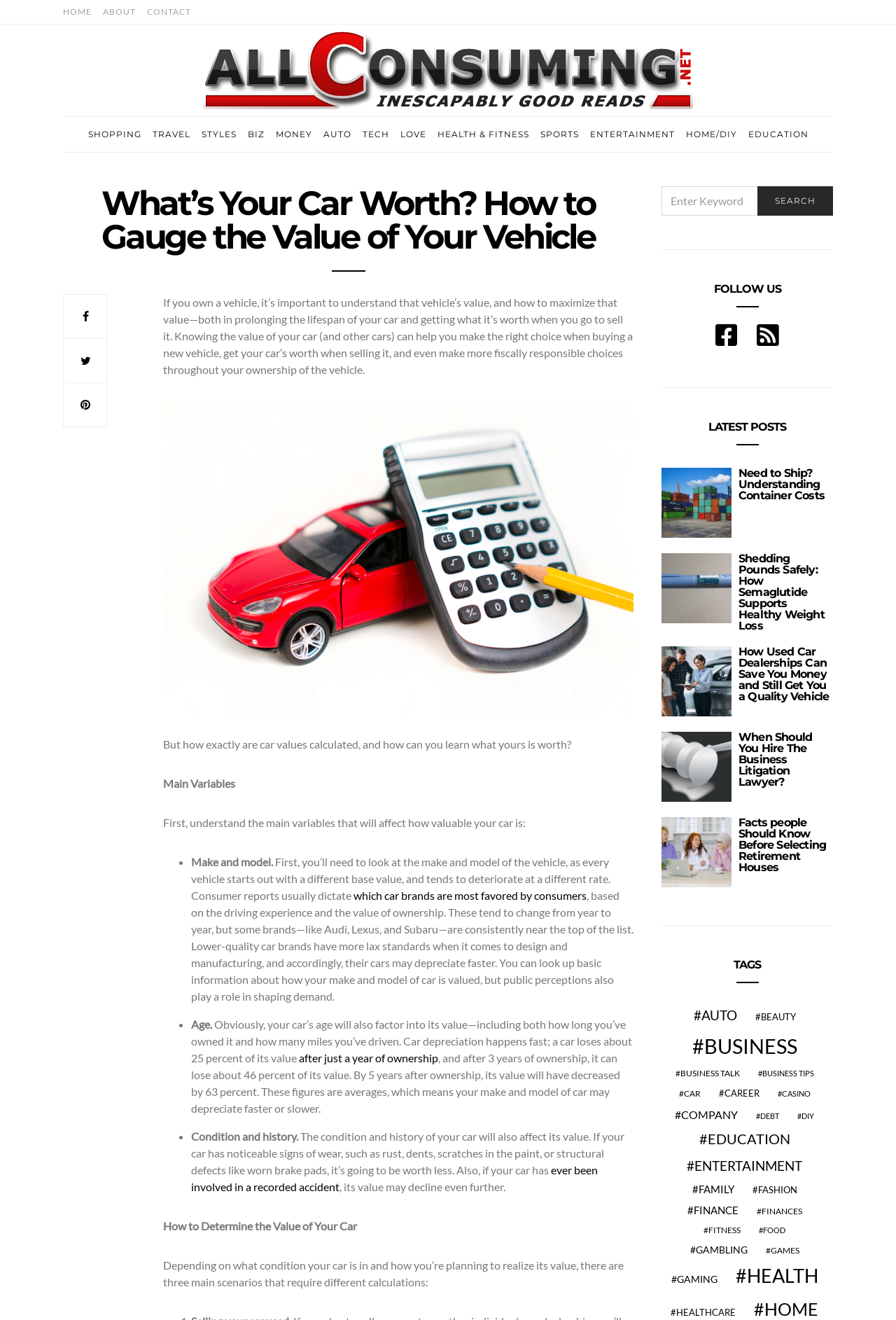Please identify the bounding box coordinates for the region that you need to click to follow this instruction: "Click on the 'HOME' link".

[0.07, 0.0, 0.102, 0.018]